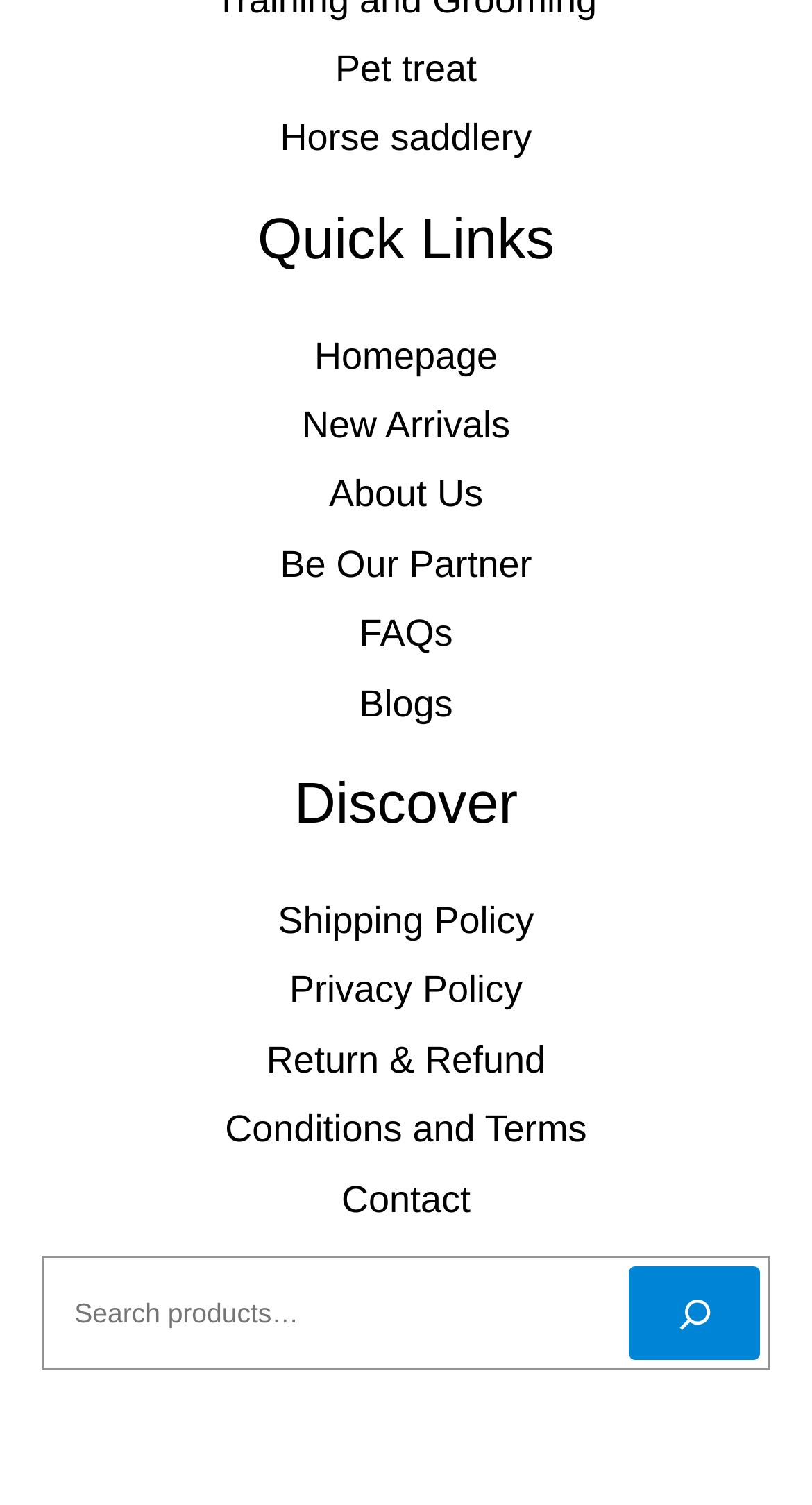What is the purpose of the search box?
Answer the question using a single word or phrase, according to the image.

To search